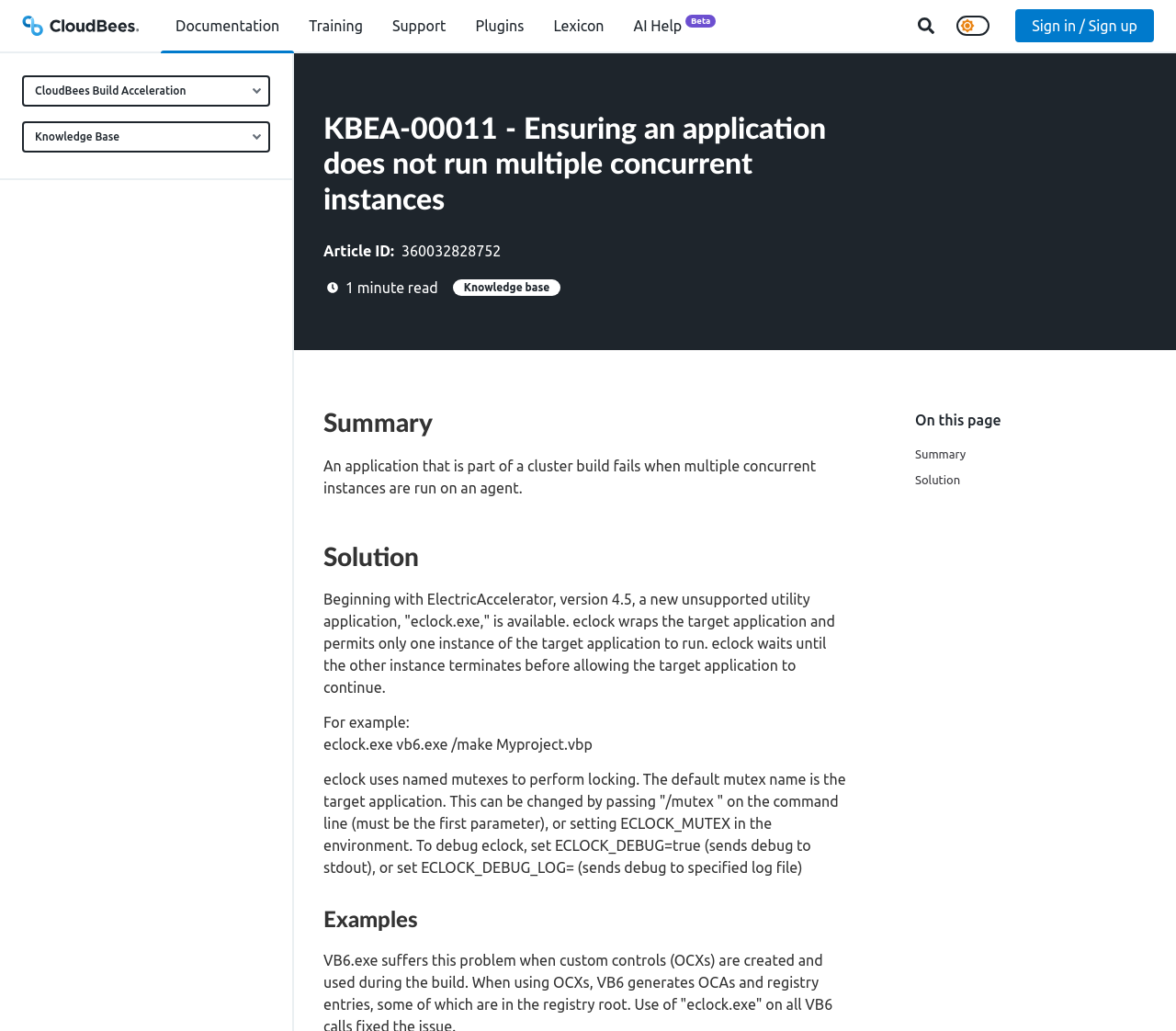What is the main heading of this webpage? Please extract and provide it.

KBEA-00011 - Ensuring an application does not run multiple concurrent instances